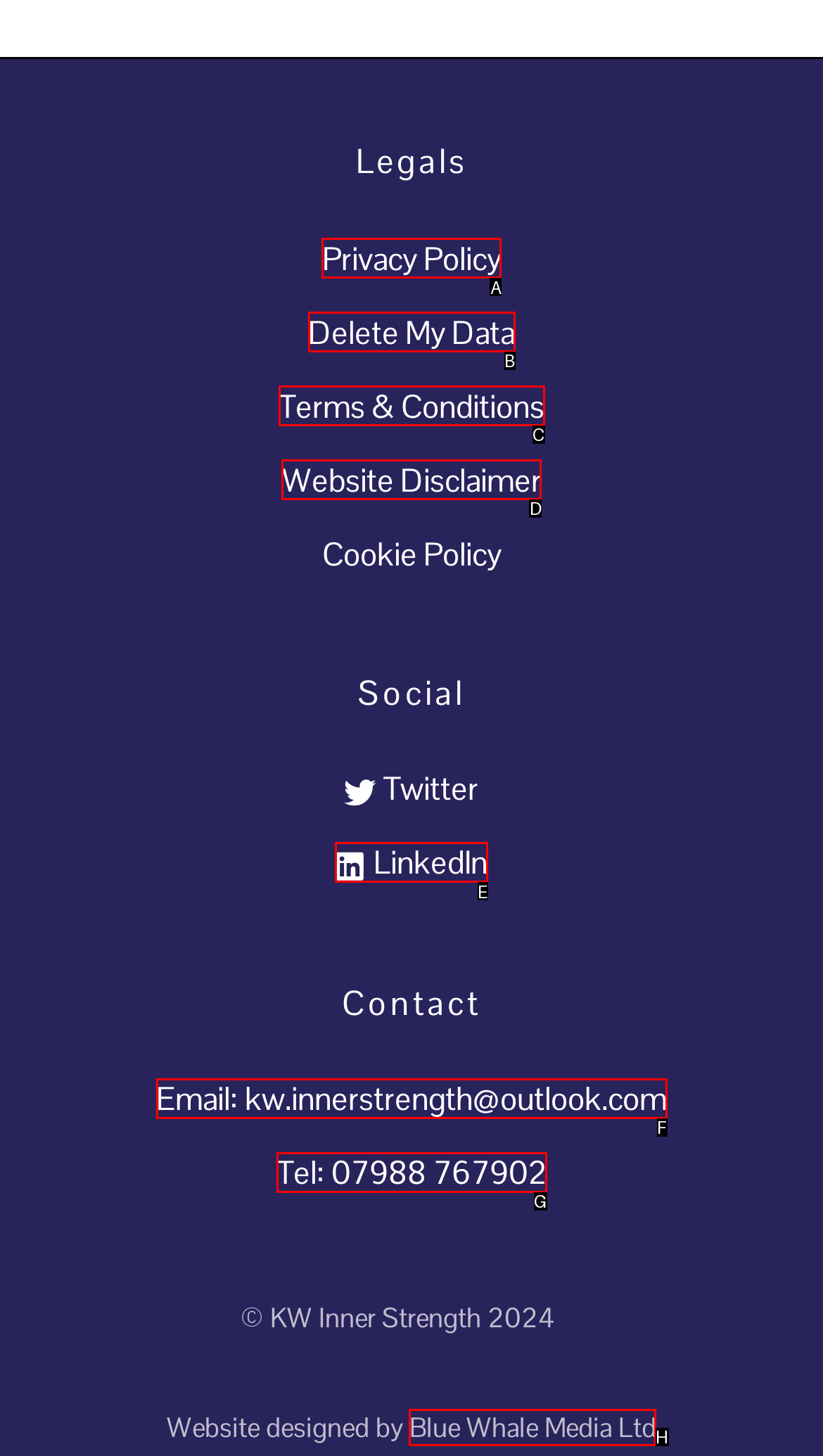Find the correct option to complete this instruction: Visit Website Designer's page. Reply with the corresponding letter.

H